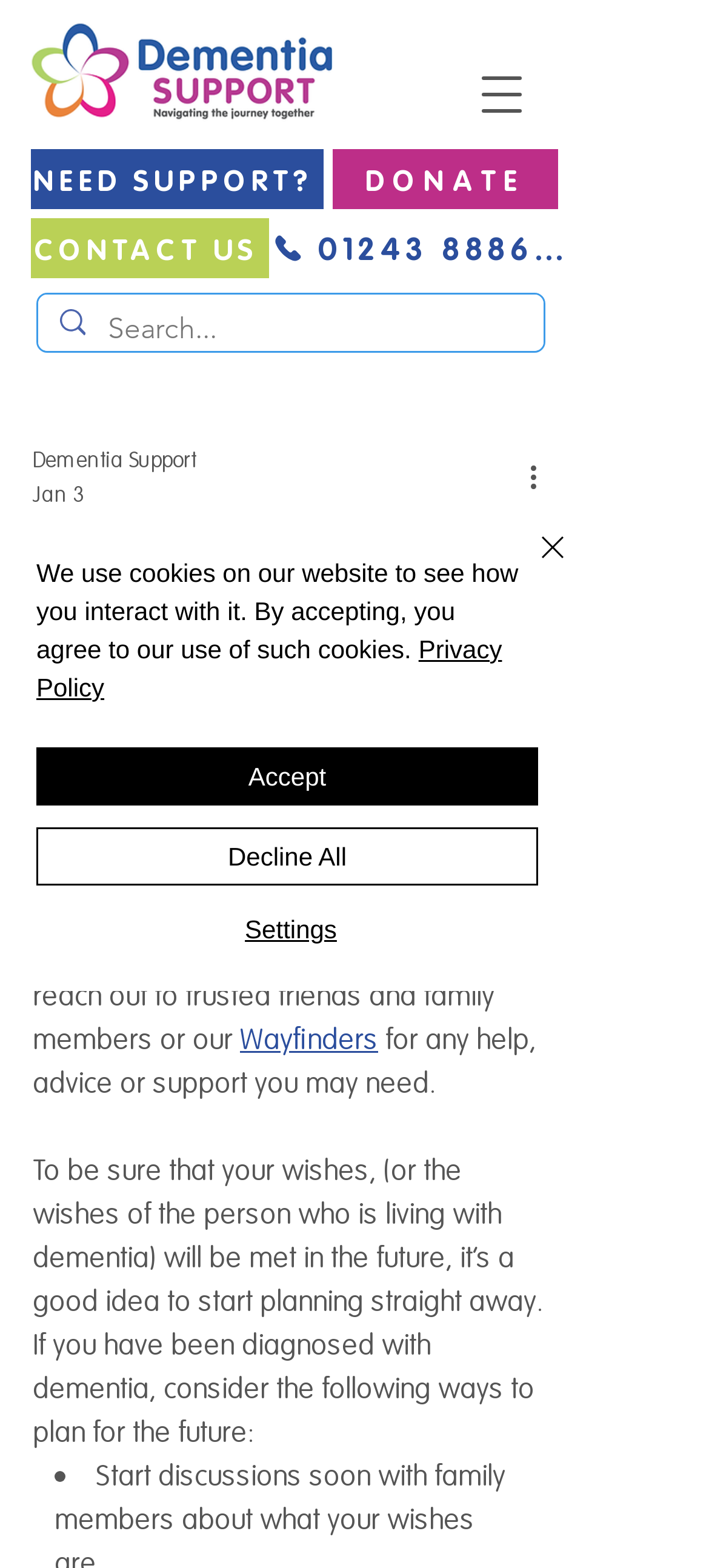Find the bounding box coordinates for the area that must be clicked to perform this action: "Call 01243 888691".

[0.379, 0.139, 0.805, 0.177]